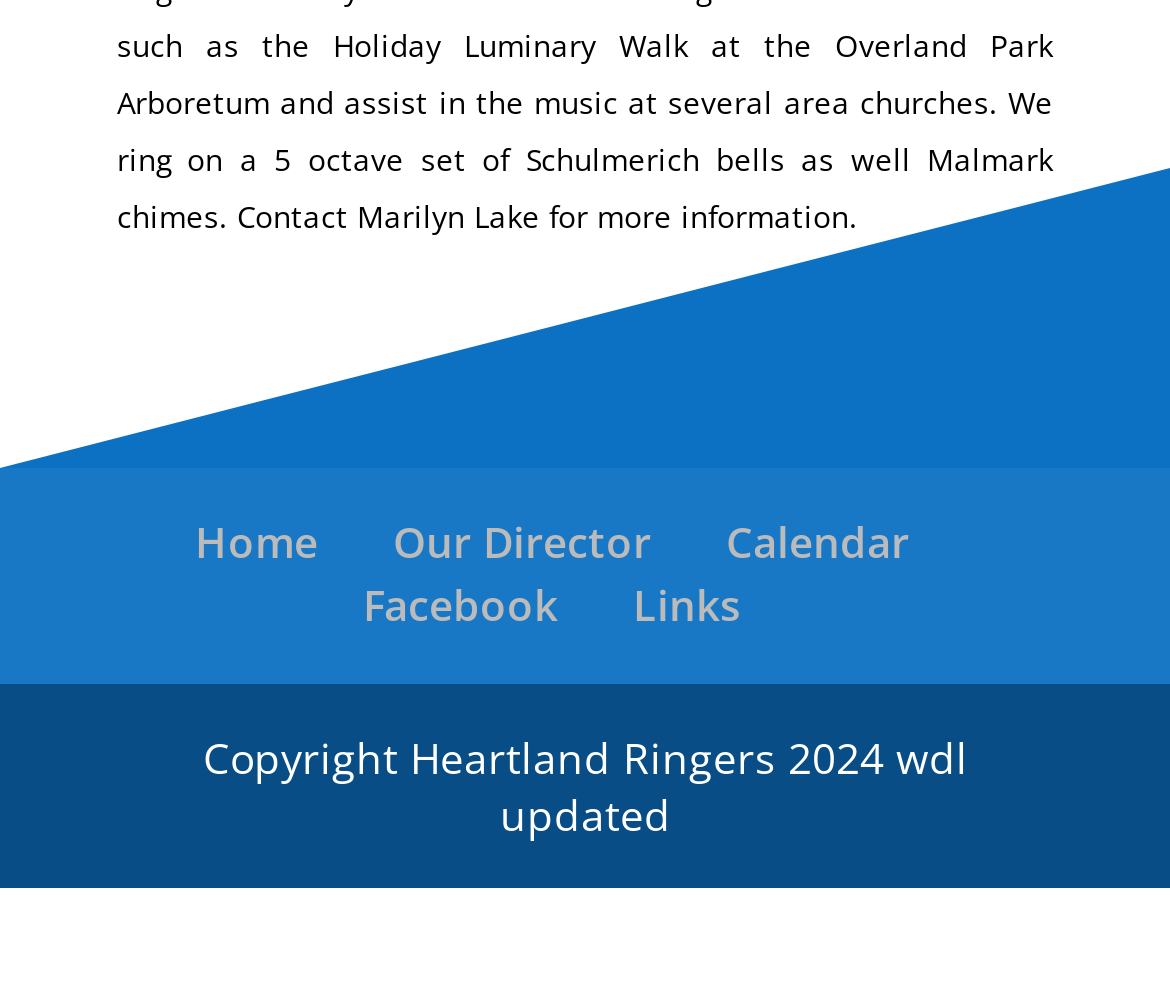Please provide the bounding box coordinates for the UI element as described: "register". The coordinates must be four floats between 0 and 1, represented as [left, top, right, bottom].

None